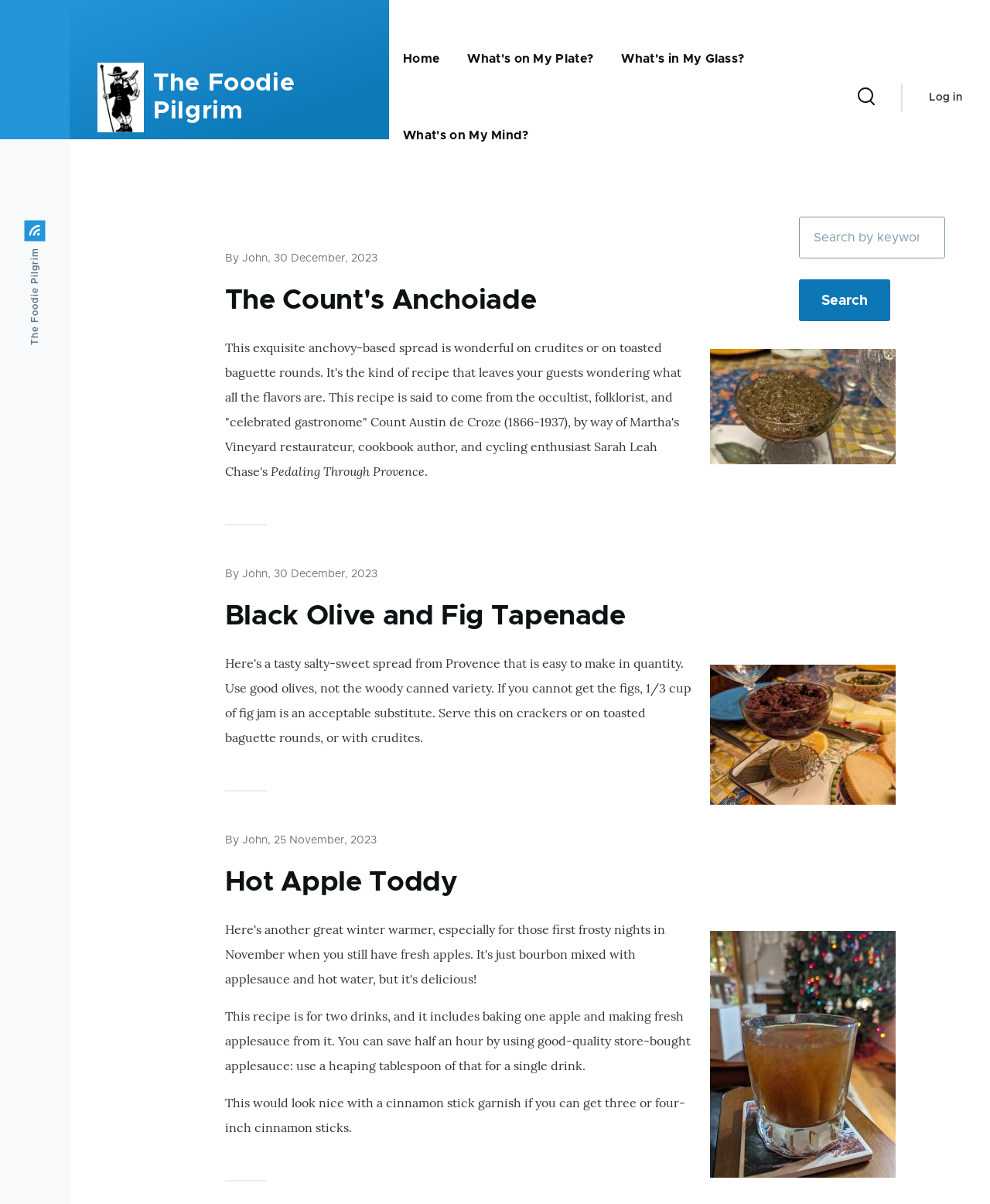Please find the bounding box for the following UI element description. Provide the coordinates in (top-left x, top-left y, bottom-right x, bottom-right y) format, with values between 0 and 1: What's on My Mind?

[0.407, 0.081, 0.534, 0.145]